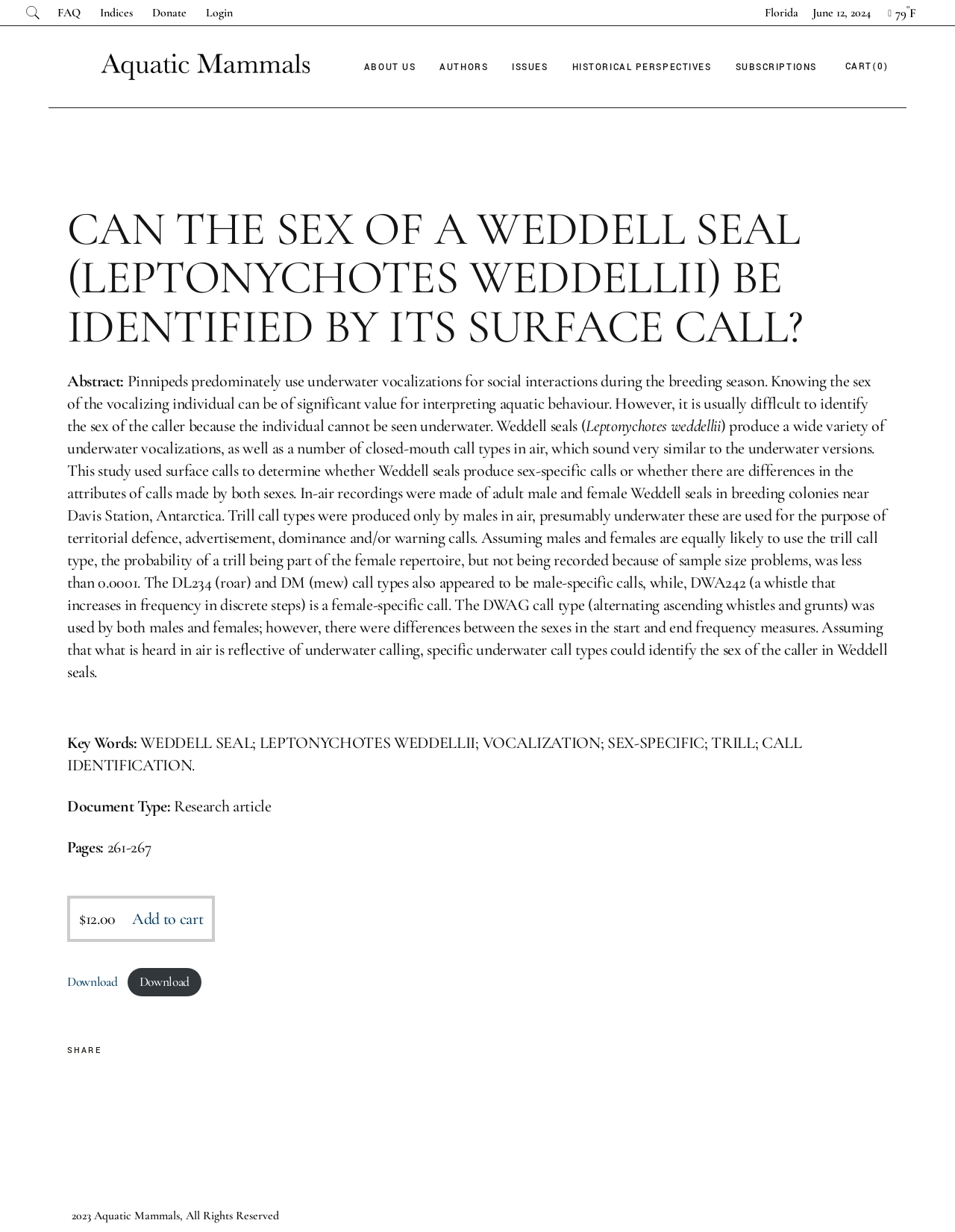What is the current temperature?
Provide a detailed and extensive answer to the question.

I found the current temperature by looking at the top right corner of the webpage, where it says 'Florida, June 12, 2024, 79°F'. The temperature is indicated by the number '79' followed by the degree symbol '°' and the letter 'F'.